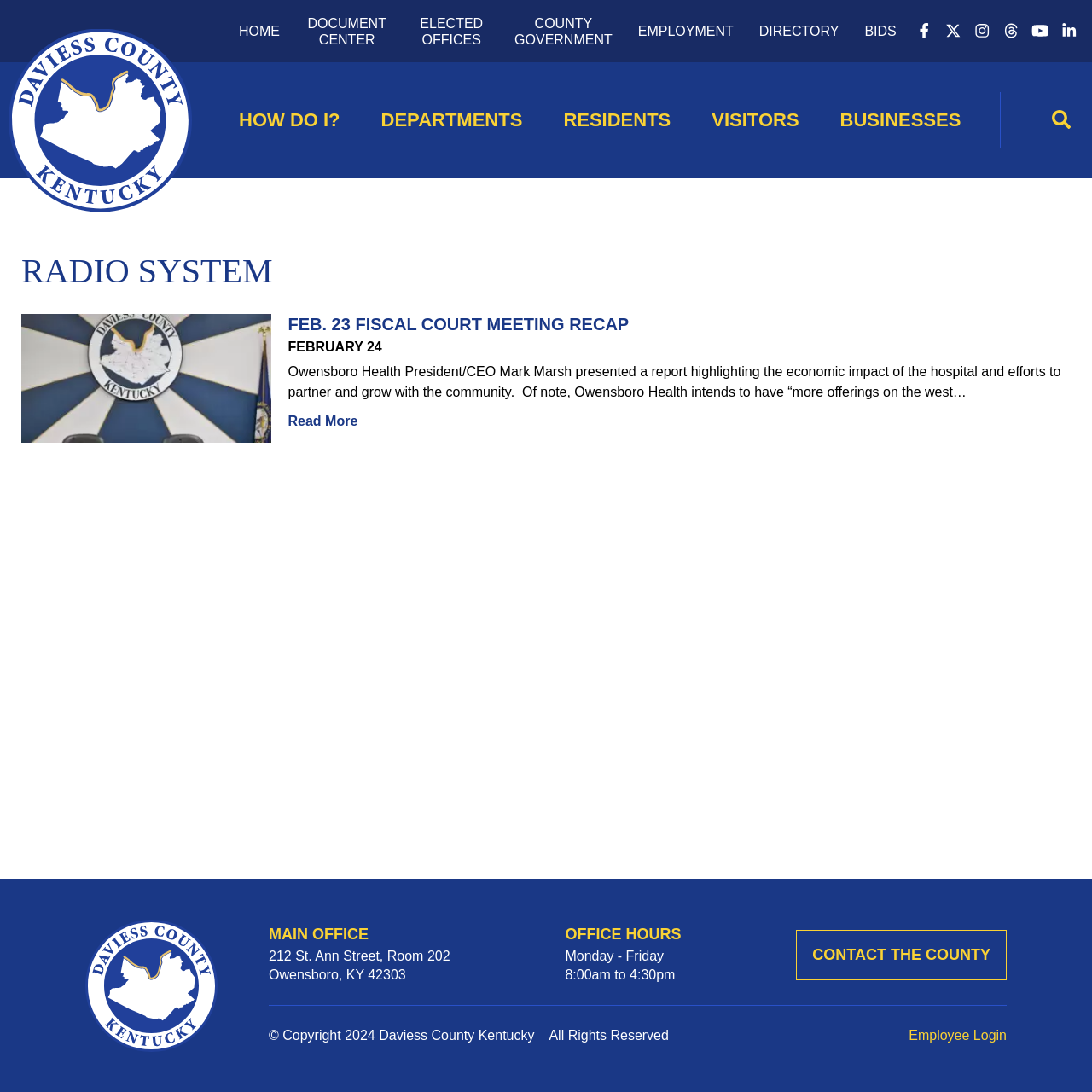Please indicate the bounding box coordinates for the clickable area to complete the following task: "Search using the View Search button". The coordinates should be specified as four float numbers between 0 and 1, i.e., [left, top, right, bottom].

[0.948, 0.085, 0.996, 0.136]